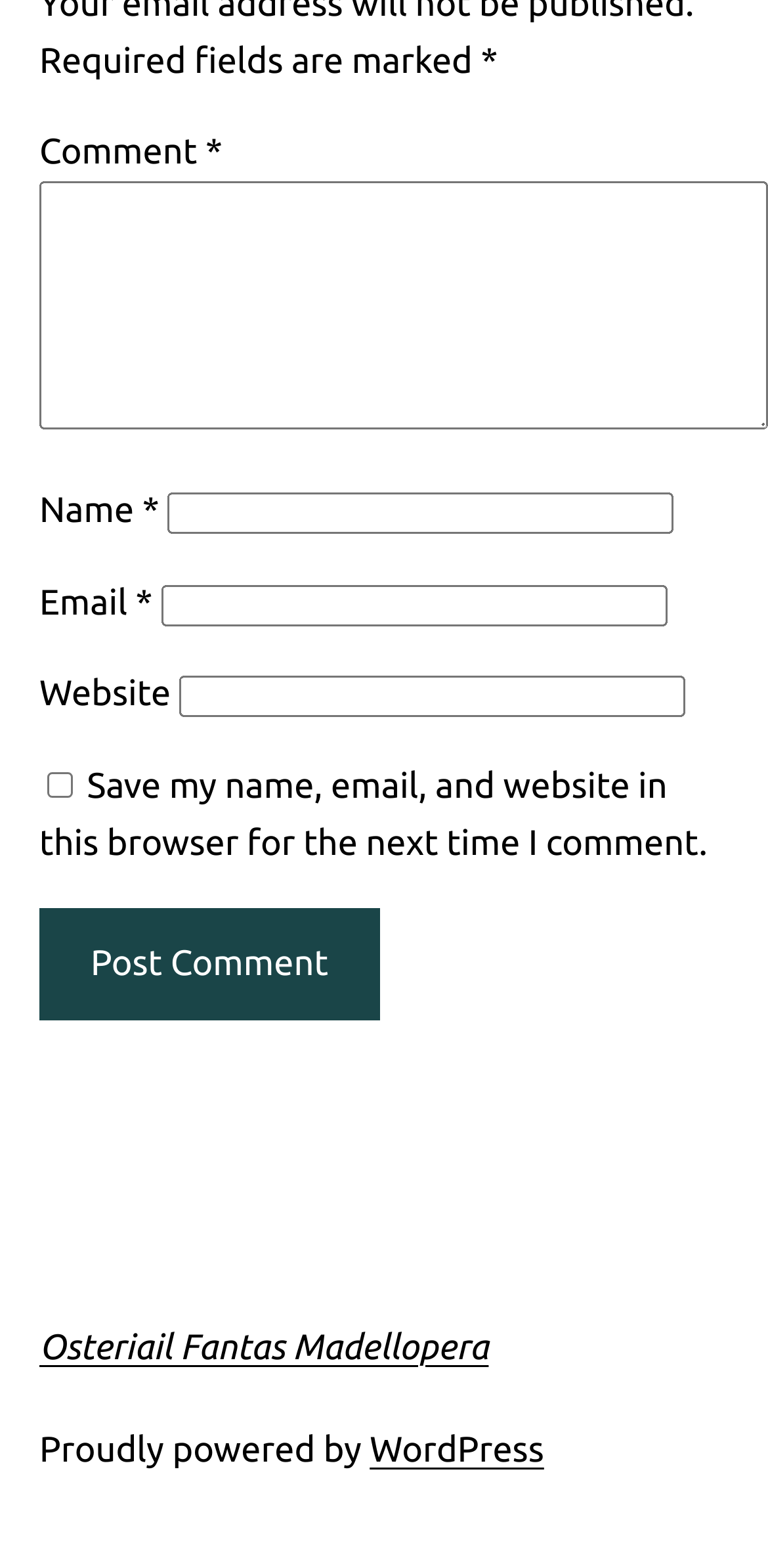What is the button at the bottom of the page for?
Please provide a comprehensive answer based on the contents of the image.

The button at the bottom of the page is labeled 'Post Comment' which indicates that its purpose is to submit the user's comment.